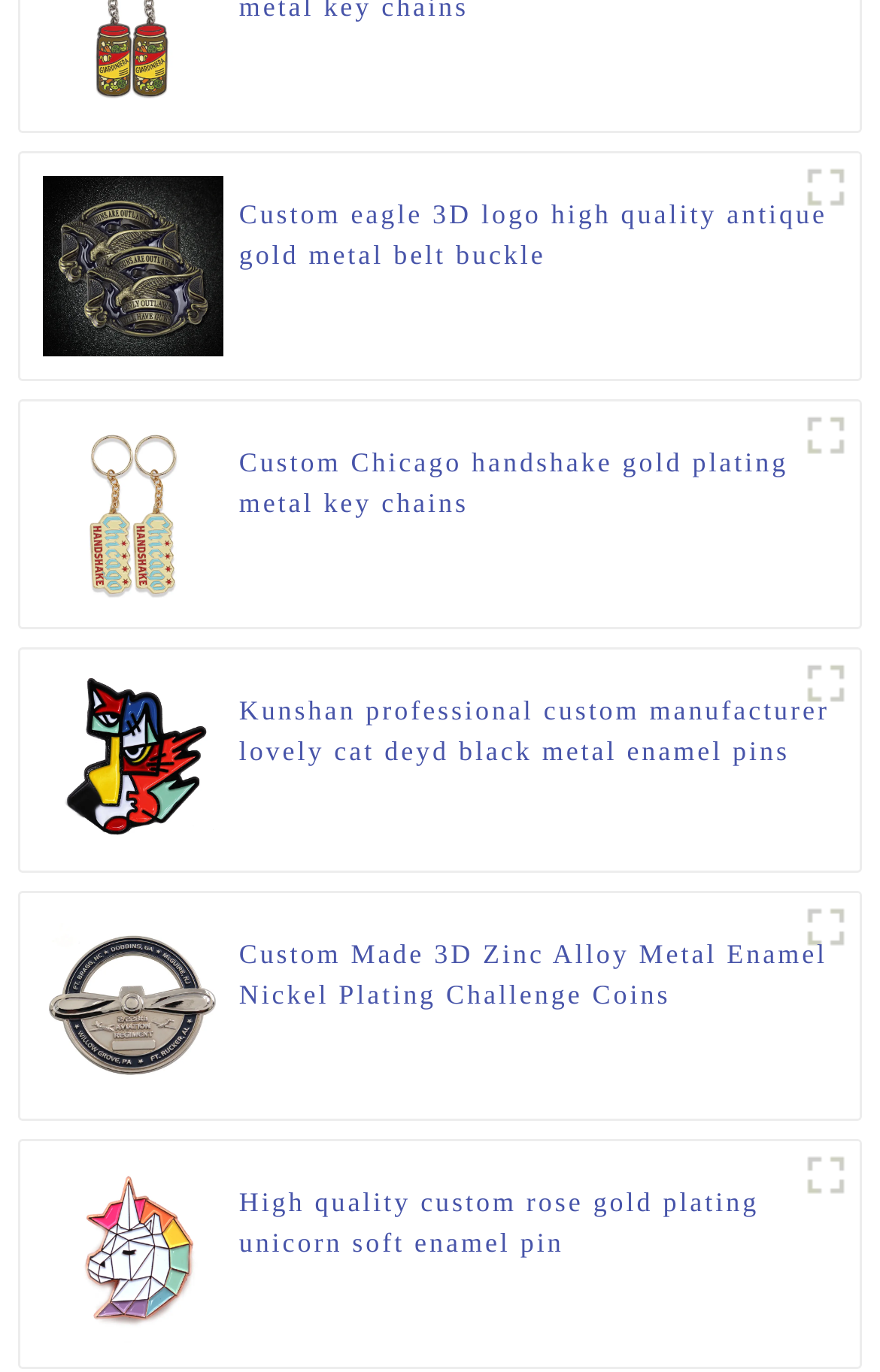Provide the bounding box coordinates for the UI element that is described by this text: "title="CS030A4665 -2"". The coordinates should be in the form of four float numbers between 0 and 1: [left, top, right, bottom].

[0.9, 0.651, 0.977, 0.7]